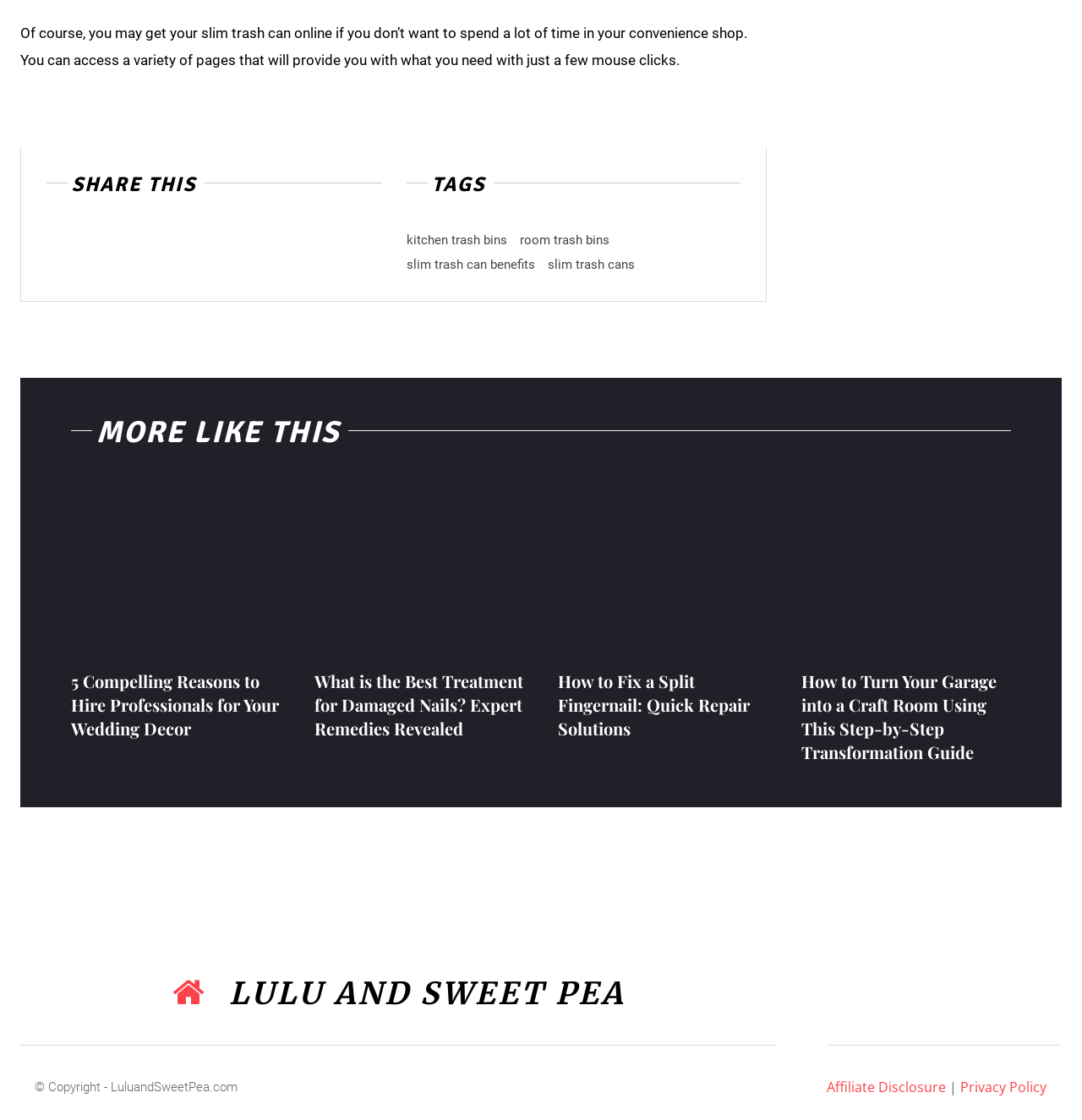Please identify the bounding box coordinates of the element I need to click to follow this instruction: "Click the Affiliate Disclosure link".

[0.764, 0.962, 0.874, 0.979]